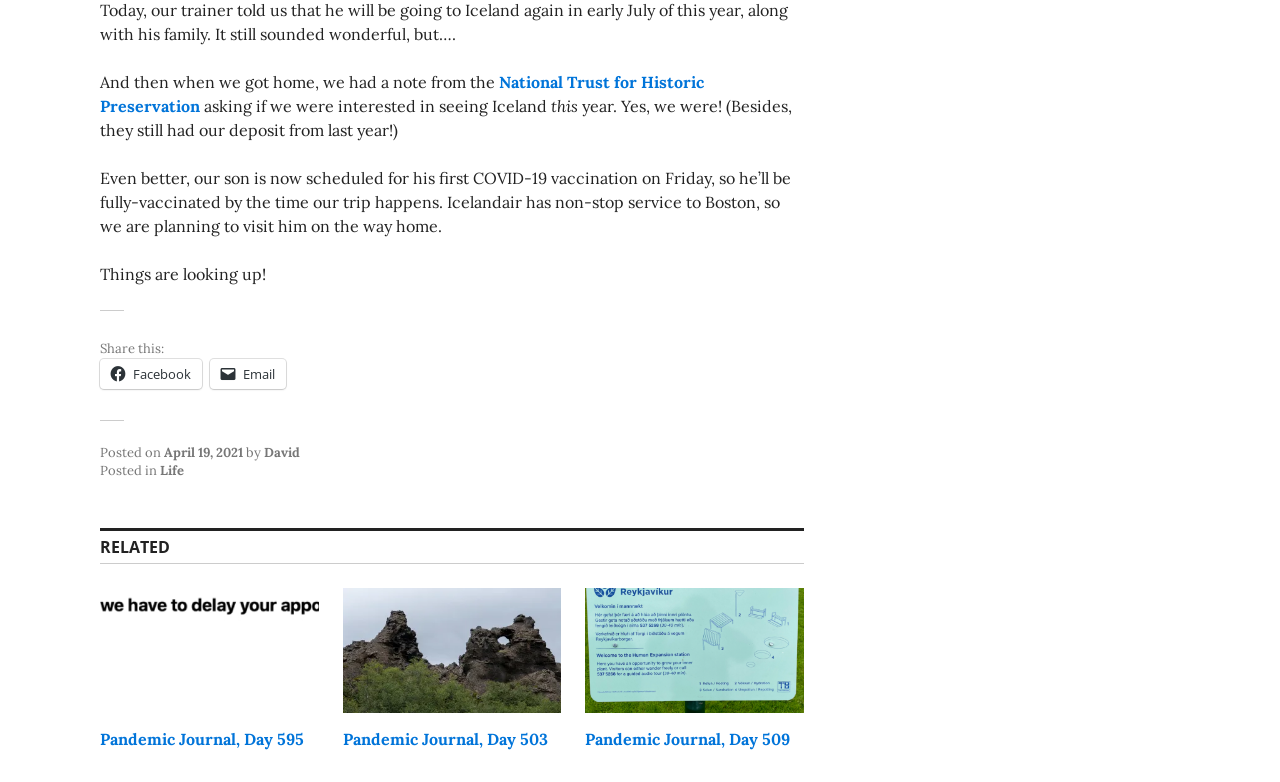Identify the bounding box of the UI element that matches this description: "Louisiana Residential Lease Agreement Disclosures".

None